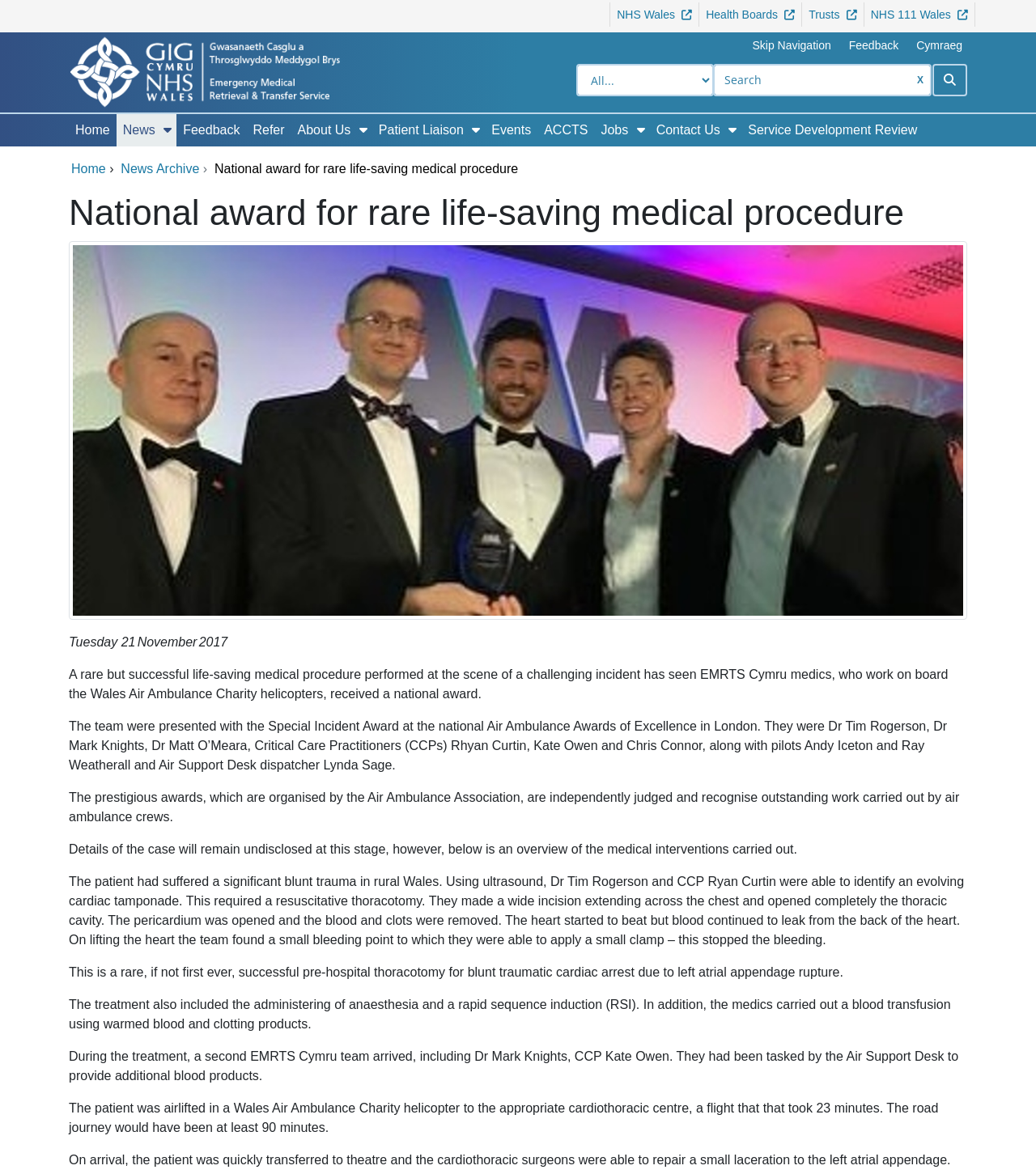Provide the bounding box coordinates of the section that needs to be clicked to accomplish the following instruction: "Search for something."

[0.688, 0.054, 0.899, 0.082]